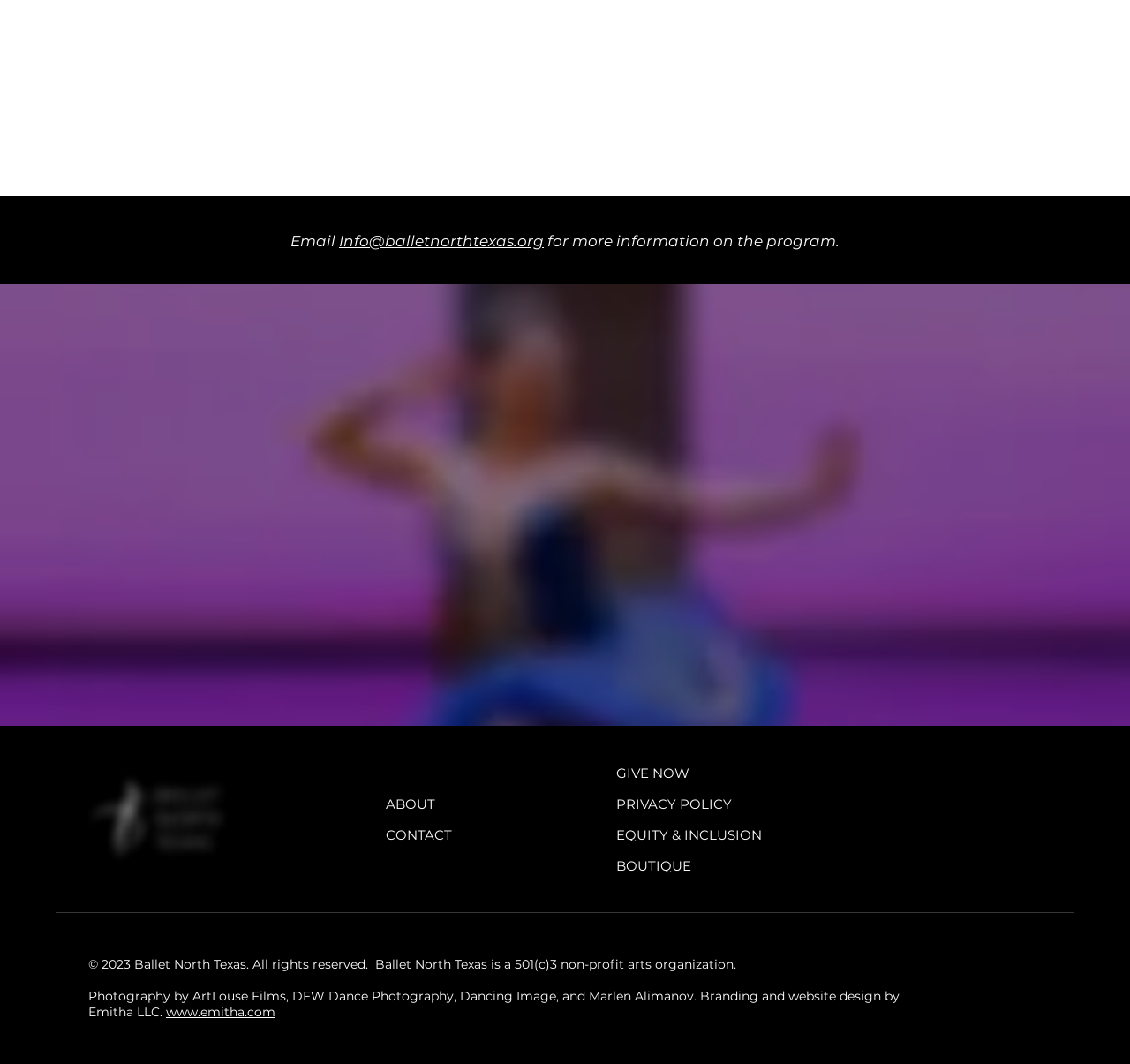From the image, can you give a detailed response to the question below:
What is the purpose of the 'SUBSCRIBE' button?

The answer can be inferred from the surrounding text elements, including the heading 'STAY CLOSER TO THE ACTION' and the static text element 'Enter your name and email address to receive email communications from Ballet North Texas, including special offers, on-sale dates, and other updates.' which suggests that the 'SUBSCRIBE' button is used to receive email communications from Ballet North Texas.